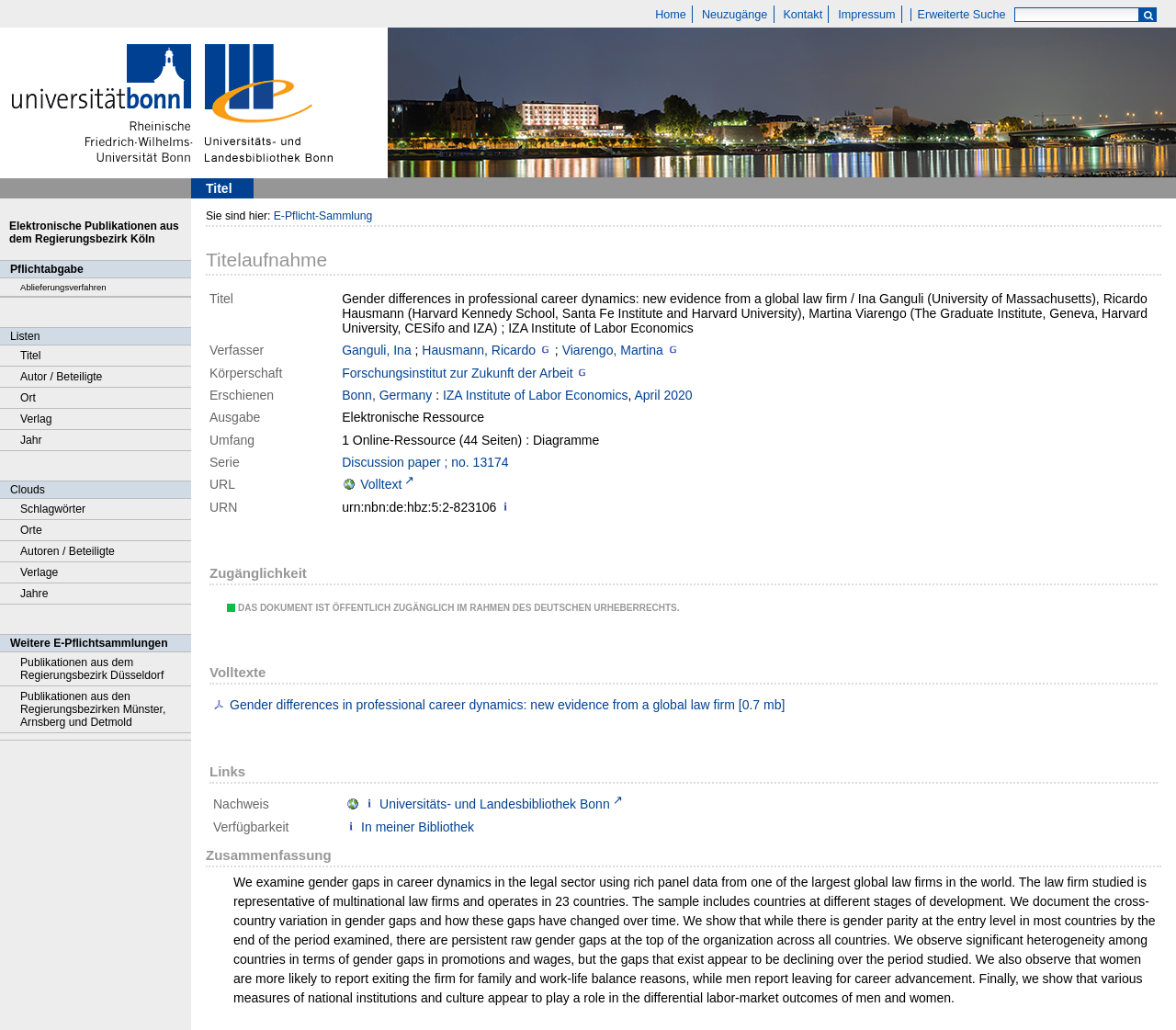What is the publication date of the document?
Please provide a single word or phrase as the answer based on the screenshot.

April 2020